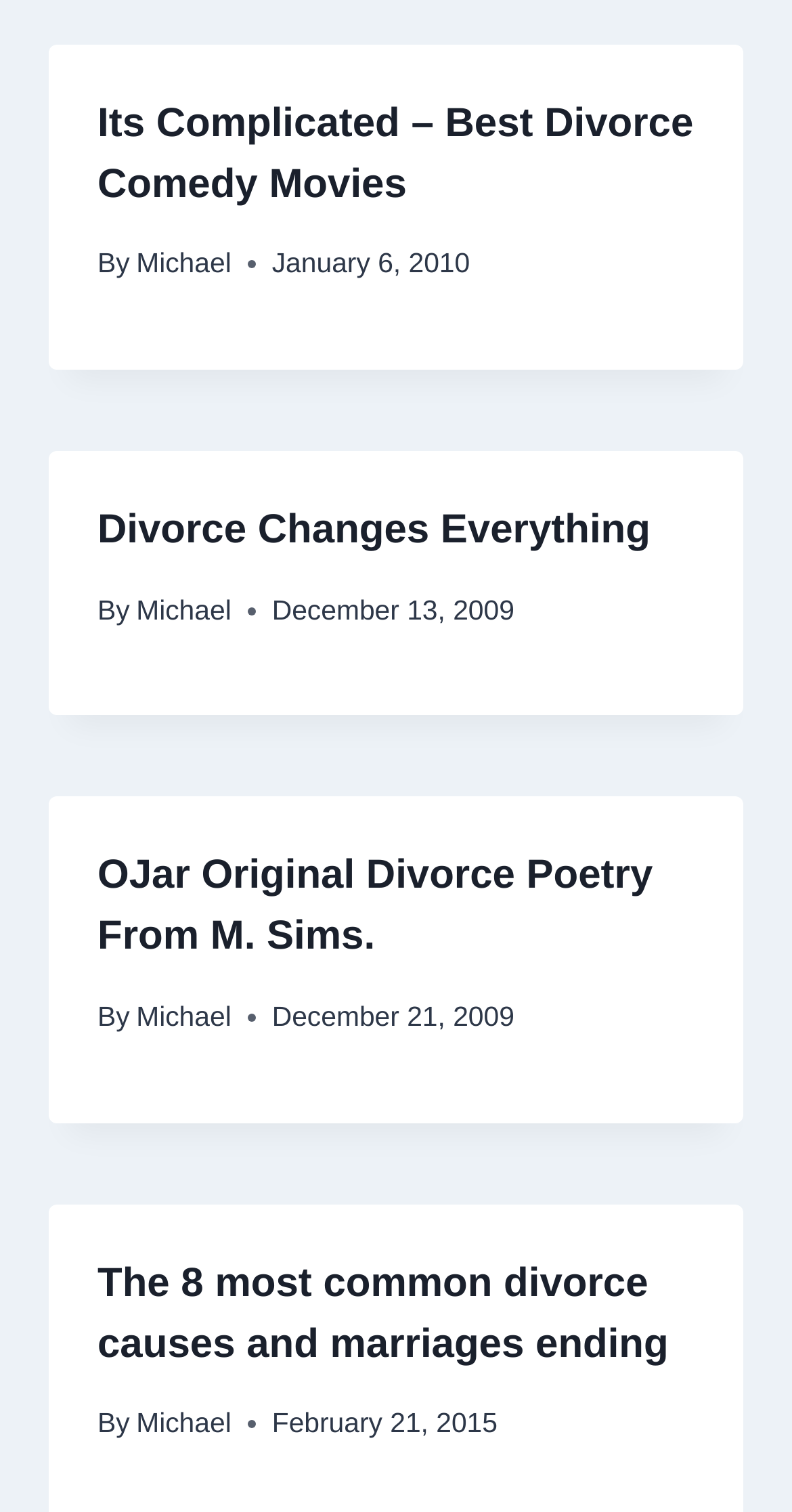Who is the author of the latest article?
Use the image to answer the question with a single word or phrase.

Michael